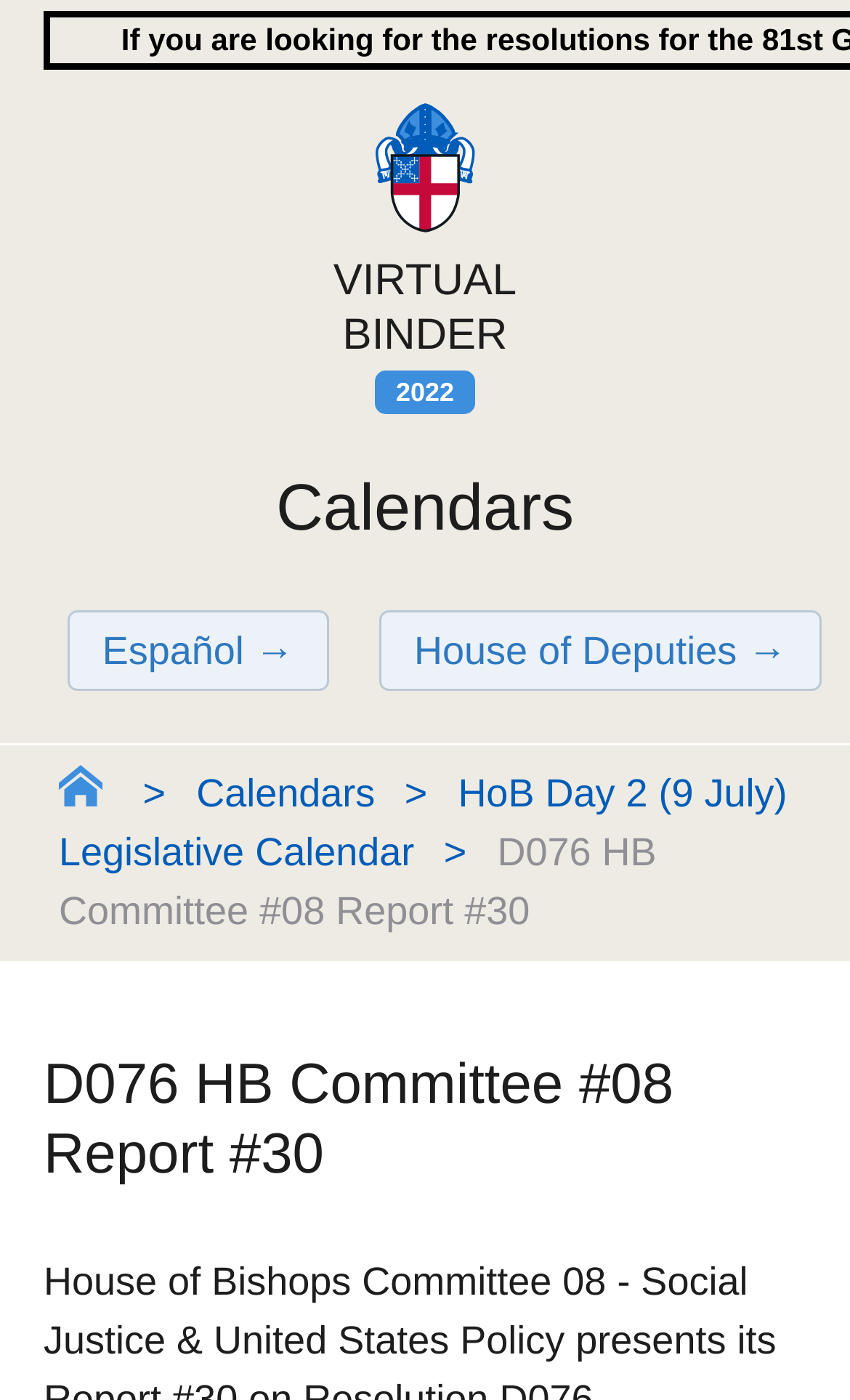Give a detailed account of the webpage's layout and content.

The webpage is titled "General Convention Virtual Binder" and features a logo at the top center of the page. Below the logo, a prominent heading "VIRTUAL BINDER 2022" is displayed. 

To the right of the logo, there is a heading "Calendars" situated near the top of the page. Beneath the "Calendars" heading, there are several links arranged horizontally, including "Español →", "House of Deputies →", and others. 

On the left side of the page, there is a navigation menu consisting of links such as "Home >", "Calendars >", and "HoB Day 2 (9 July) Legislative Calendar>". Each of these links has an accompanying icon, with the "Home" link featuring a small image. 

Further down the page, there is a section containing a static text "D076 HB Committee #08 Report #30", which is also marked as a heading. This section appears to be a report or document summary, possibly related to the legislative calendar mentioned earlier.